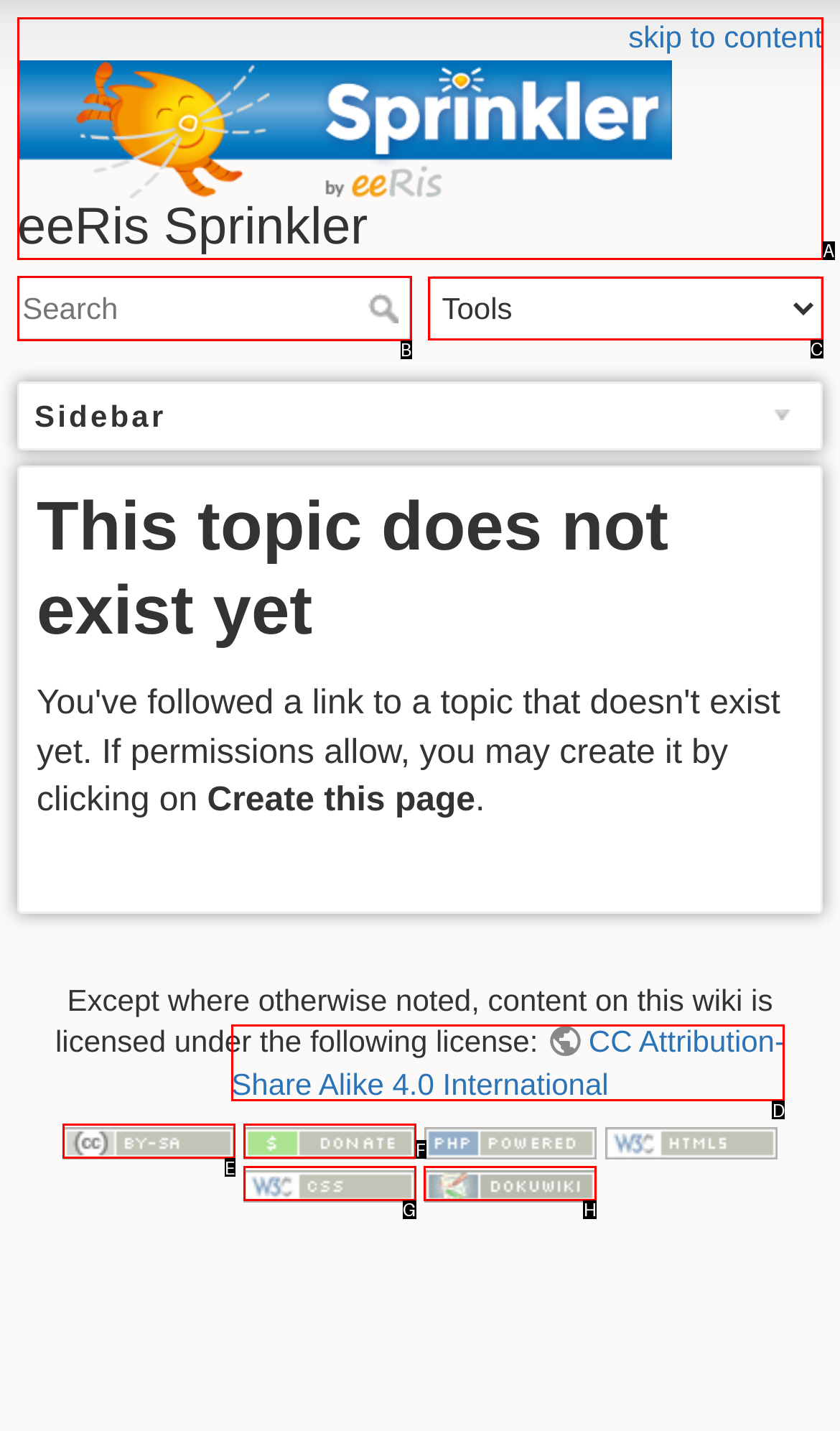Identify the correct UI element to click on to achieve the following task: Search for a topic Respond with the corresponding letter from the given choices.

B